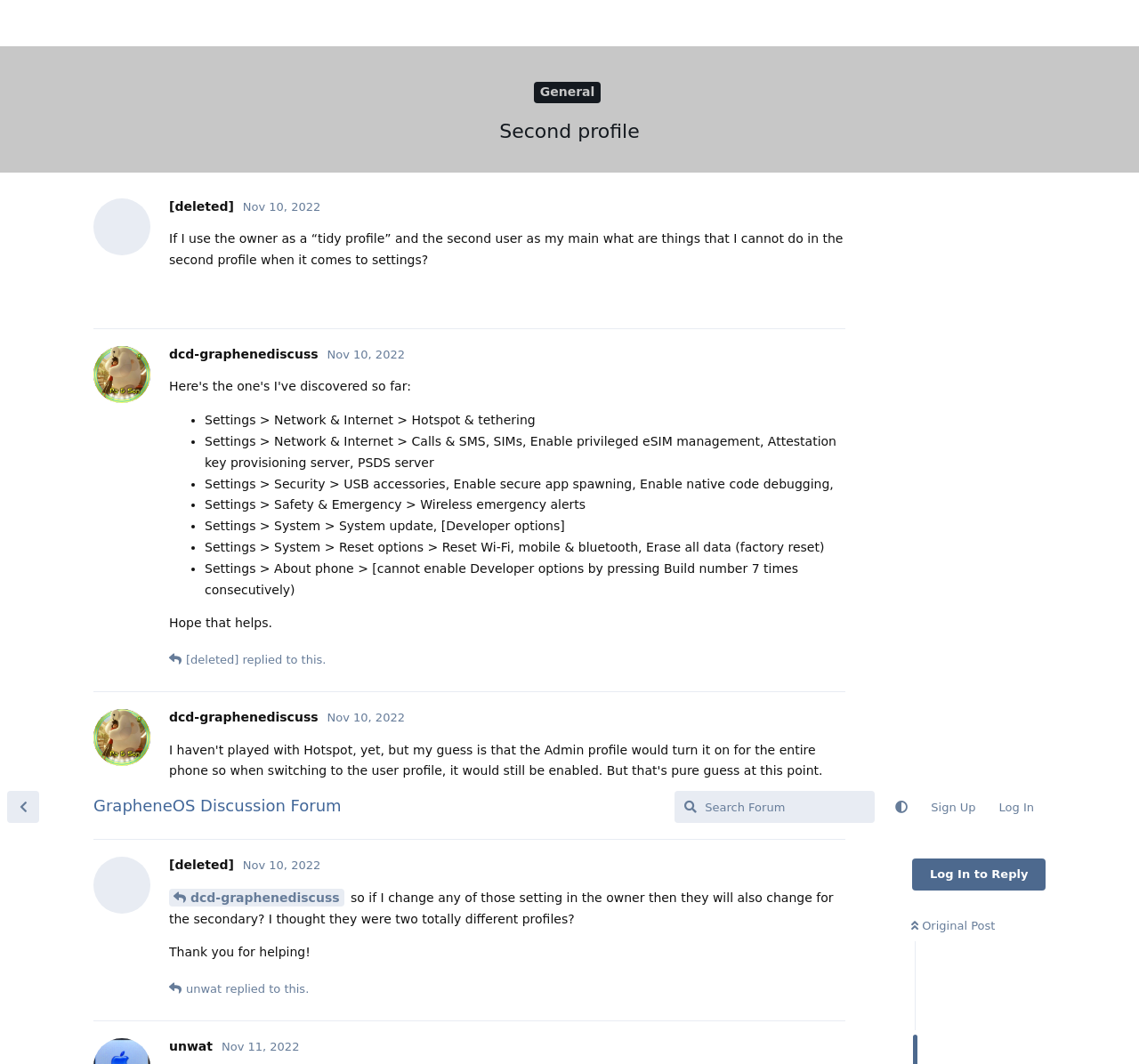Can you provide the bounding box coordinates for the element that should be clicked to implement the instruction: "Sign up"?

[0.807, 0.007, 0.867, 0.037]